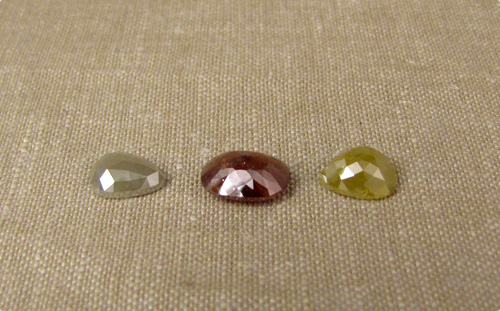Provide an in-depth description of all elements within the image.

This image showcases a stunning display of three intricately cut gemstones arranged elegantly on a neutral fabric background. The gemstones include a silvery-white pear-shaped stone on the left, a striking red oval in the center, and a warm yellow-green pear shape on the right. The red oval measures 7.84 × 9.81 mm and weighs 2.77 carats, reflecting light beautifully and showcasing its rich color. The composition emphasizes the varied hues and shapes, highlighting the unique beauty of each stone and their potential use in fine jewelry. The lighting subtly enhances the brilliance and facets of the gems, making them the focal point of this captivating arrangement.